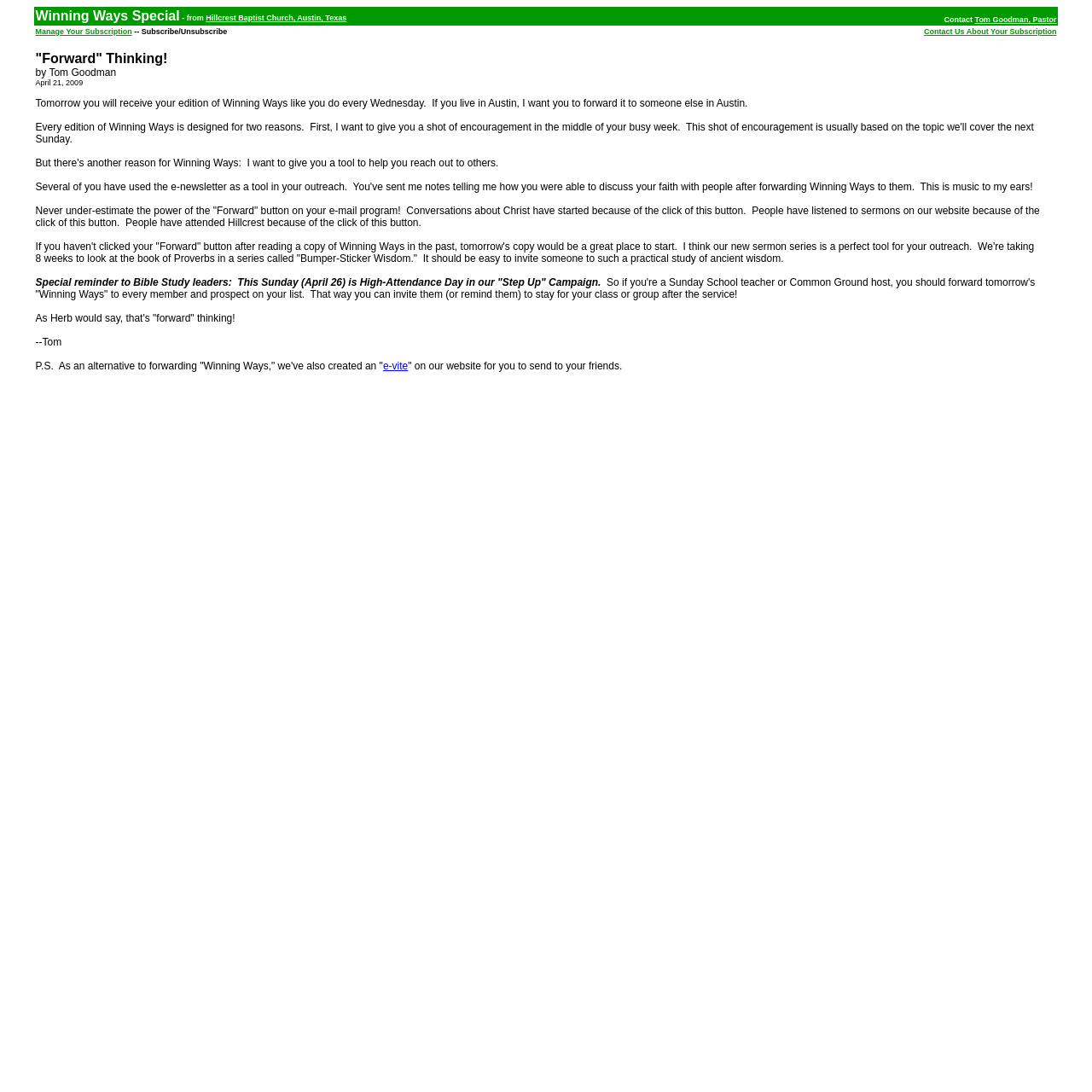What is the name of the church?
Please respond to the question with as much detail as possible.

The name of the church can be found in the first table cell of the first table row, which contains the text 'Winning Ways Special - from Hillcrest Baptist Church, Austin, Texas'.